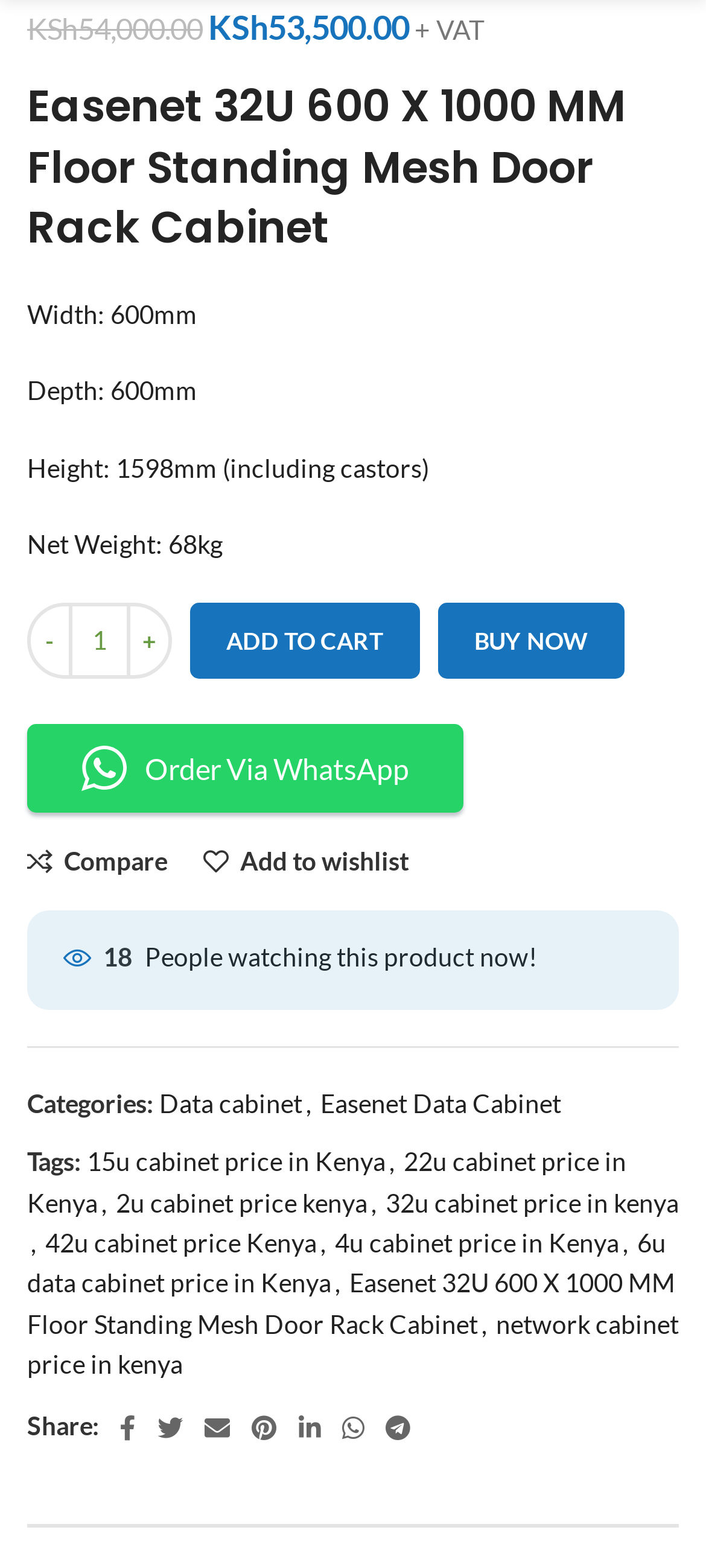Respond to the following question with a brief word or phrase:
How many people are watching this product?

18